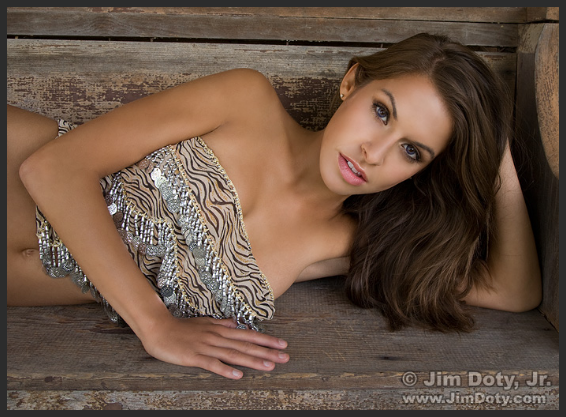What is the setting of the photograph?
Using the image as a reference, answer the question in detail.

The caption describes the atmosphere of the image as intimate, which suggests a natural setting. Additionally, the mention of a rustic wooden surface as the background further supports this conclusion.